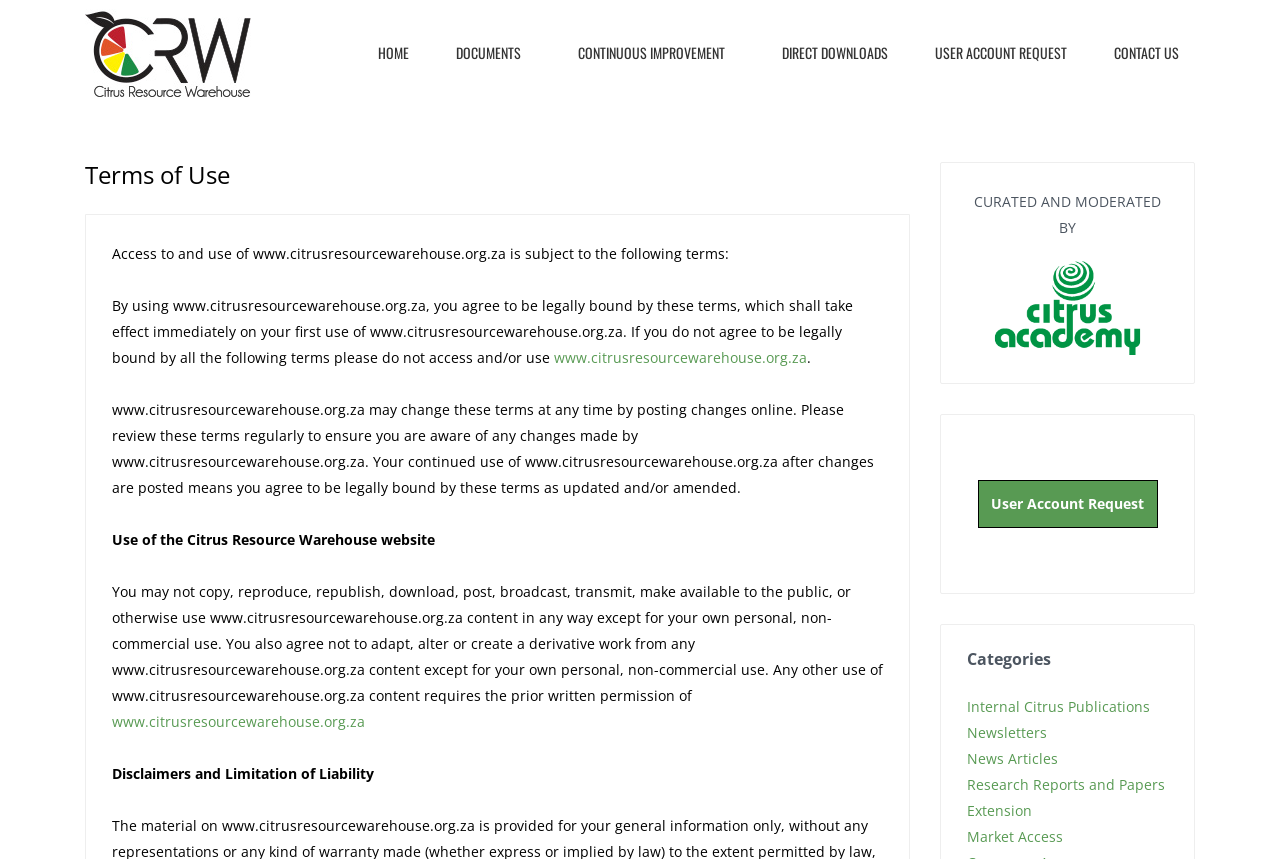Bounding box coordinates must be specified in the format (top-left x, top-left y, bottom-right x, bottom-right y). All values should be floating point numbers between 0 and 1. What are the bounding box coordinates of the UI element described as: Research Reports and Papers

[0.755, 0.902, 0.91, 0.925]